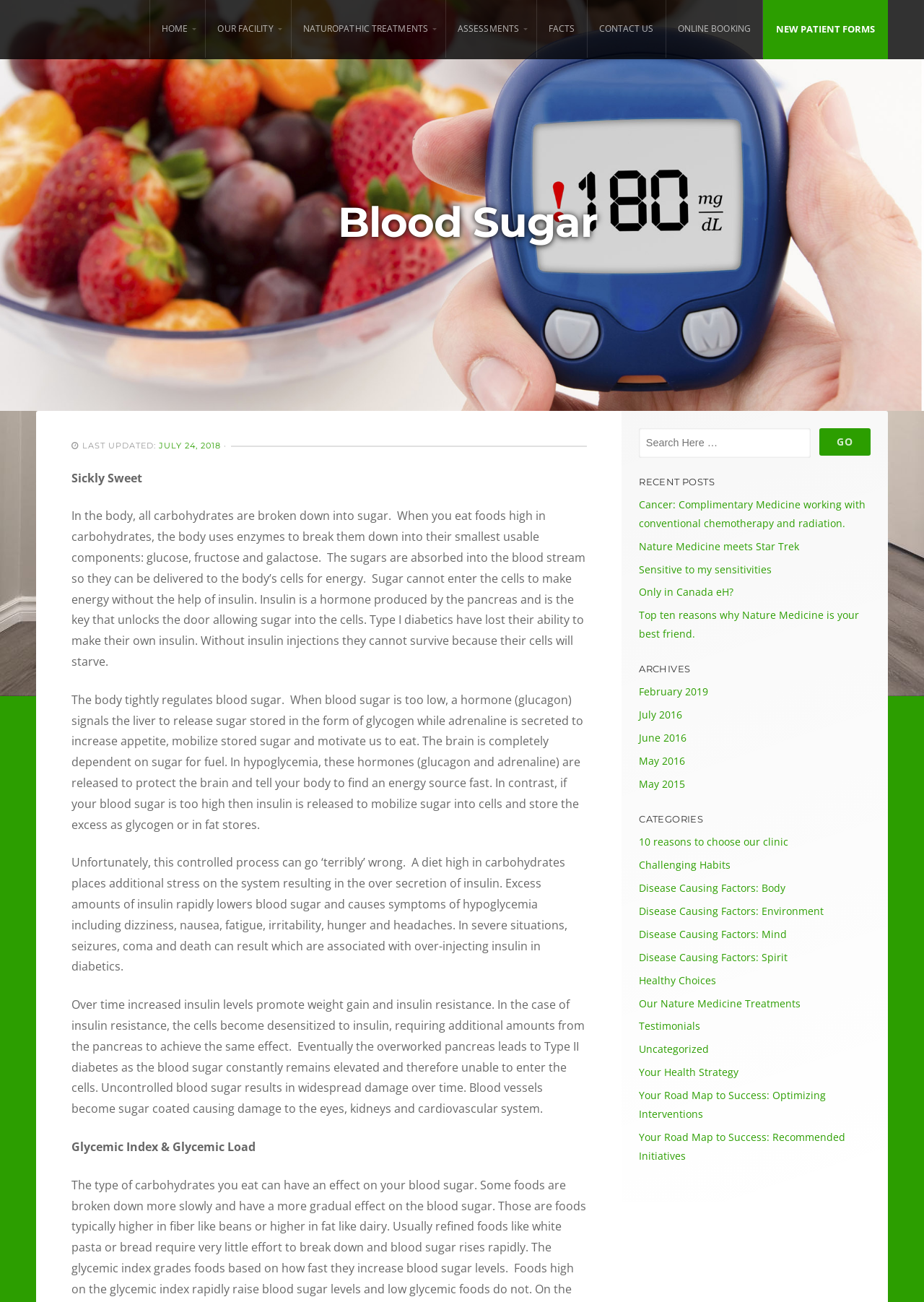Please specify the bounding box coordinates of the clickable region to carry out the following instruction: "Click the 'NEW PATIENT FORMS' link". The coordinates should be four float numbers between 0 and 1, in the format [left, top, right, bottom].

[0.826, 0.0, 0.961, 0.045]